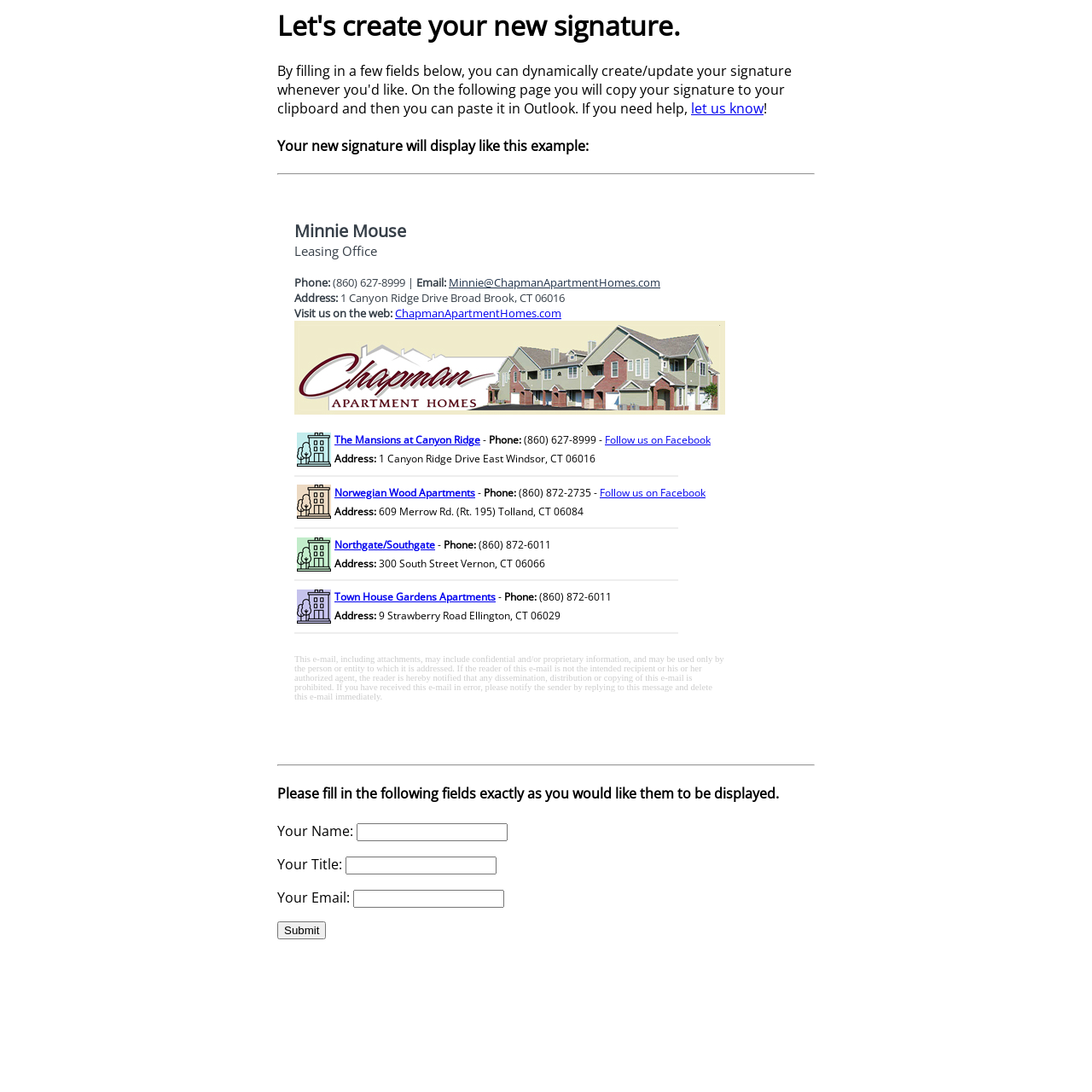Generate a thorough description of the webpage.

This webpage is a signature creation page. At the top, there is a heading that reads "Let's create your new signature." Below this heading, there is a link that says "let us know" followed by an exclamation mark. 

Next, there is another heading that explains how the new signature will be displayed, followed by a horizontal separator line. Below this separator, there is a table that displays an example of a signature. The signature includes the name "Minnie Mouse Leasing Office", phone number, email address, and physical address. There is also a link to visit the website and a small image.

Below the example signature, there are three tables that display information about different apartment complexes, including their names, phone numbers, addresses, and links to follow them on Facebook. Each table has a horizontal separator line above and below it.

After the tables, there is a section that displays a disclaimer about the confidentiality of the email, including attachments. This section is separated from the rest of the page by a horizontal separator line.

Finally, at the bottom of the page, there is a heading that instructs the user to fill in the following fields exactly as they would like them to be displayed. Below this heading, there are three text fields for the user to enter their name, title, and email address, respectively. Each text field has a corresponding label. There is also a submit button at the very bottom of the page.